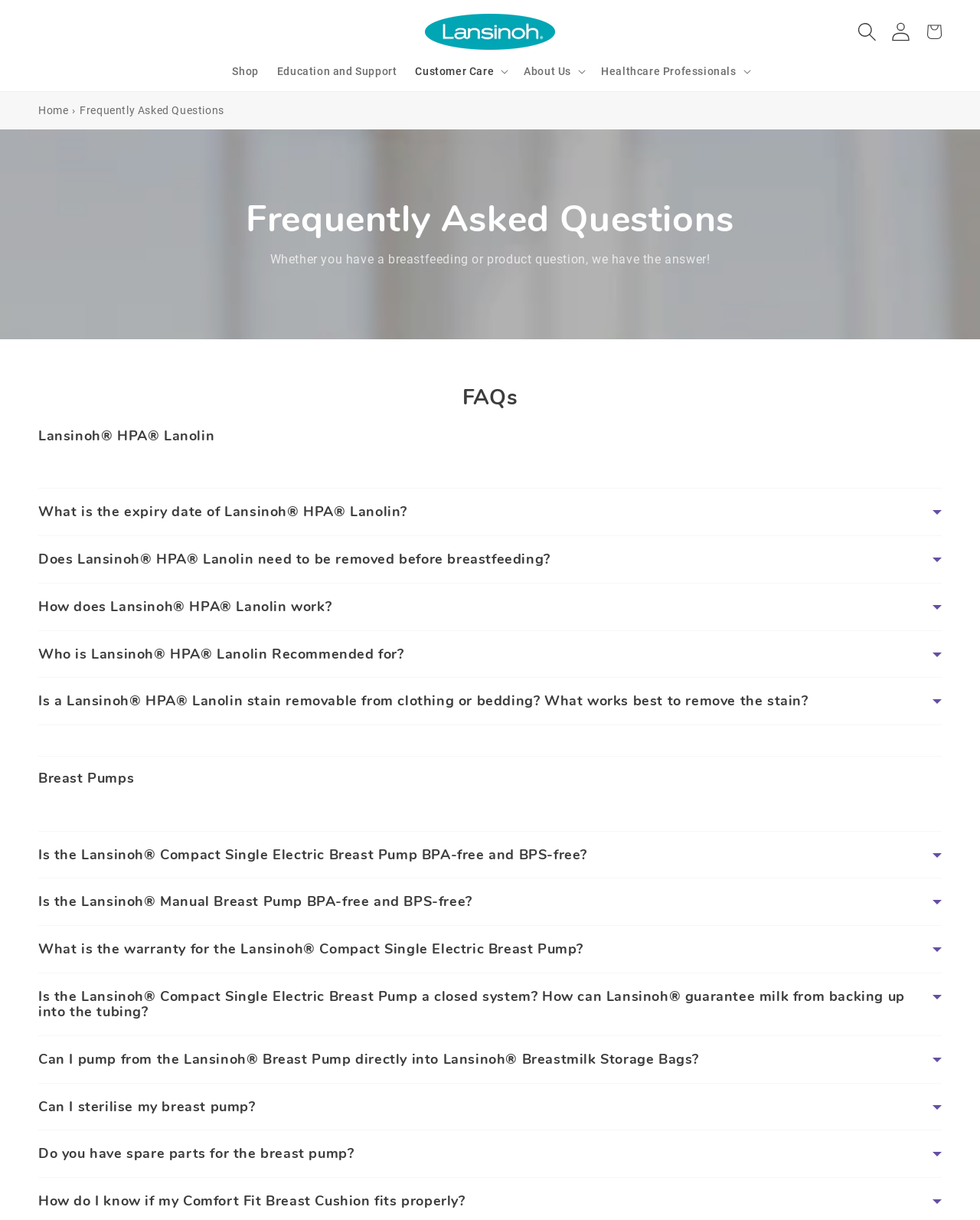Identify the bounding box for the described UI element: "Healthcare Professionals".

[0.613, 0.053, 0.751, 0.064]